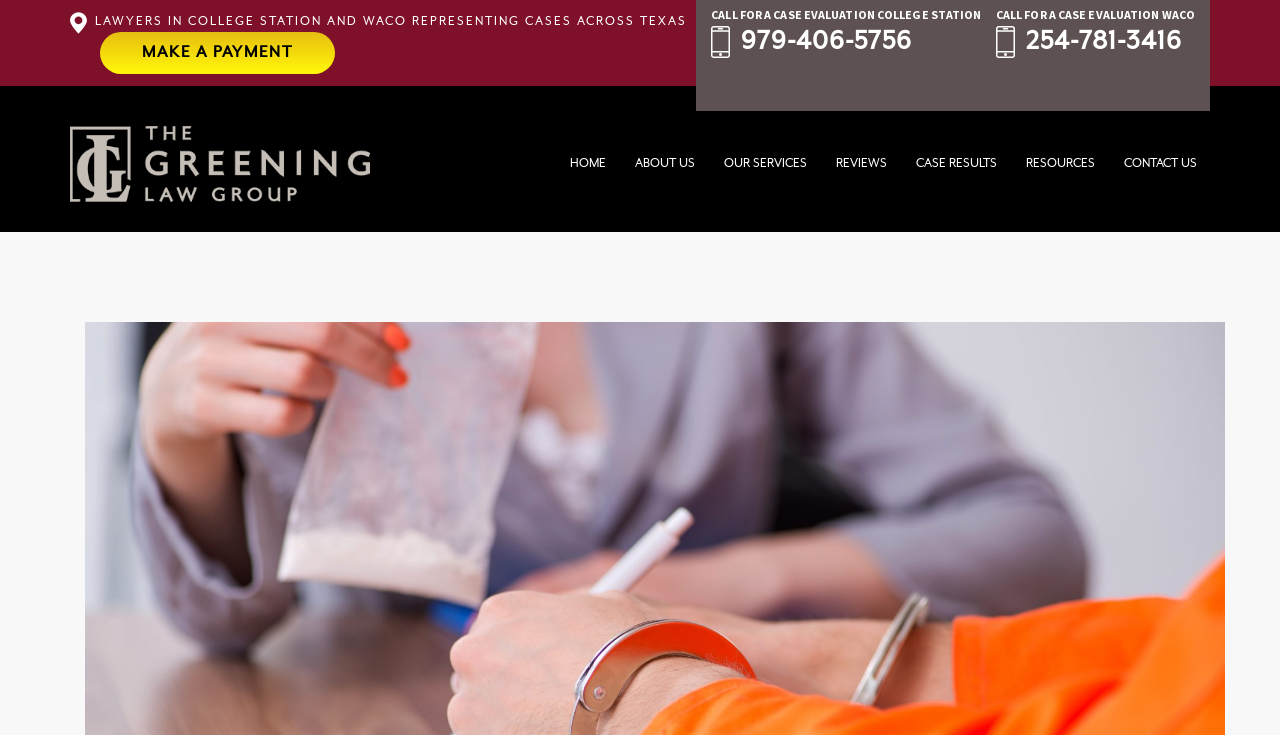Identify and provide the bounding box coordinates of the UI element described: "Reviews". The coordinates should be formatted as [left, top, right, bottom], with each number being a float between 0 and 1.

[0.643, 0.199, 0.703, 0.248]